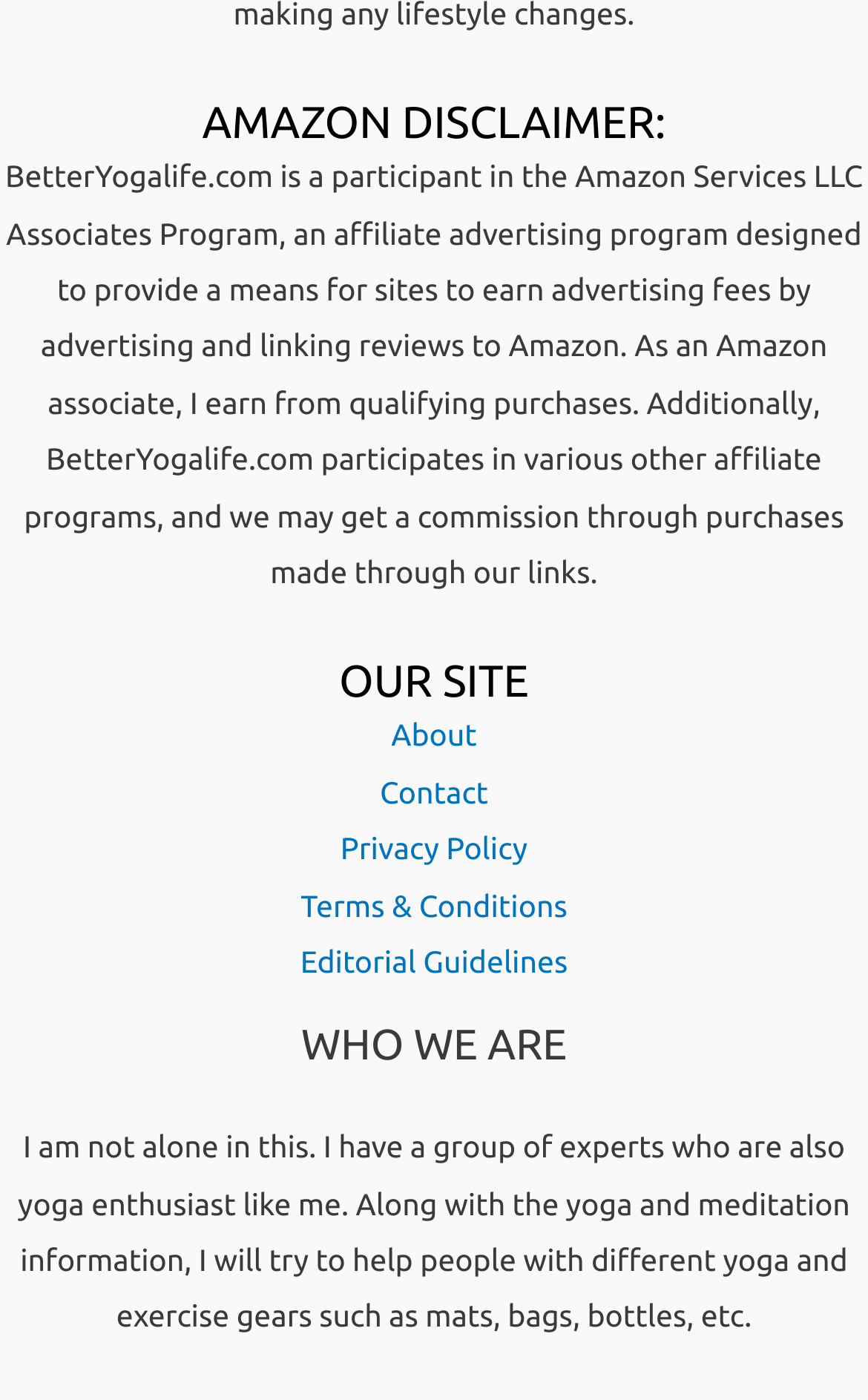Please provide the bounding box coordinate of the region that matches the element description: About. Coordinates should be in the format (top-left x, top-left y, bottom-right x, bottom-right y) and all values should be between 0 and 1.

[0.451, 0.512, 0.549, 0.538]